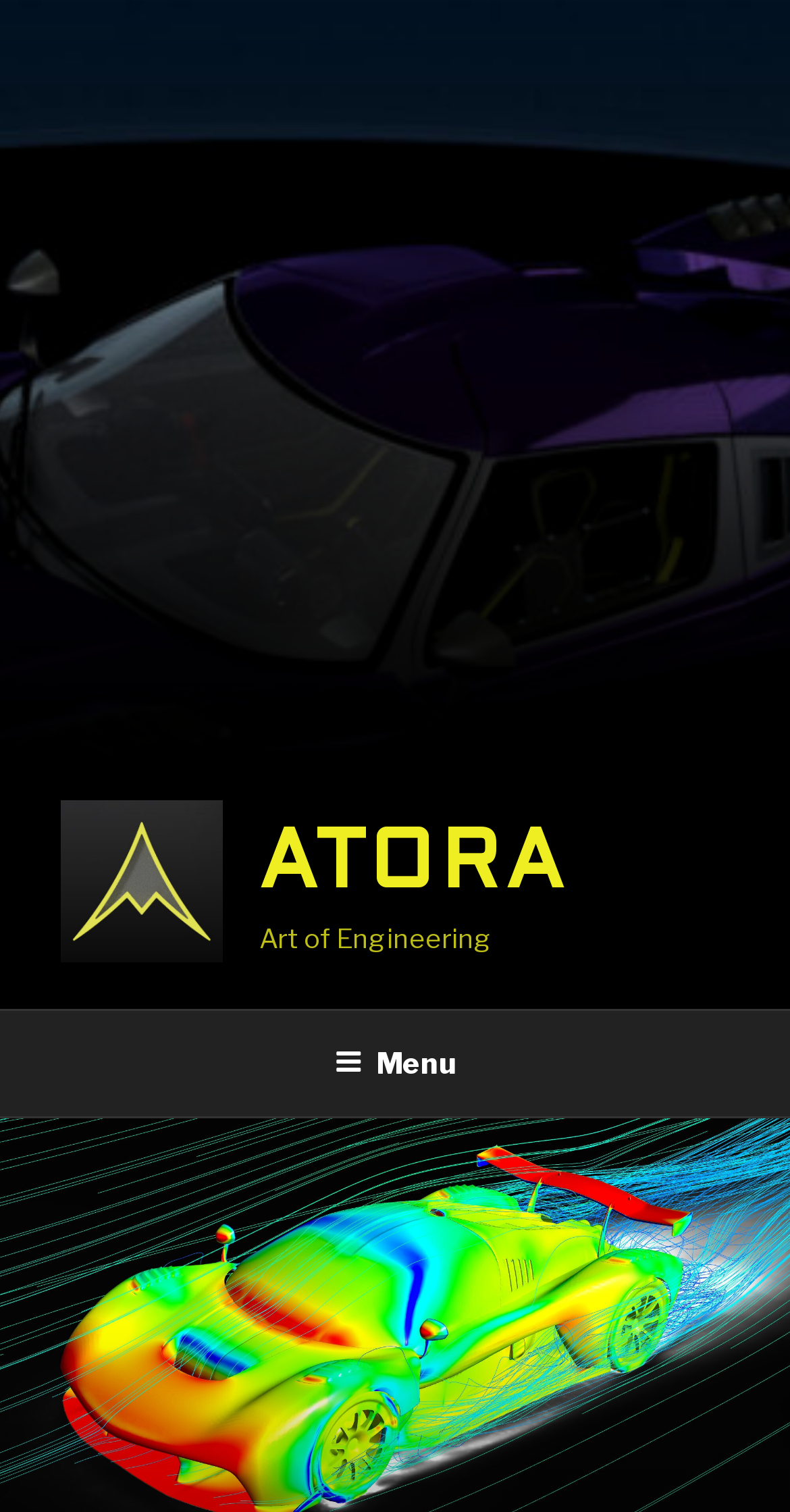Identify the bounding box coordinates for the UI element described as follows: "parent_node: ATORA". Ensure the coordinates are four float numbers between 0 and 1, formatted as [left, top, right, bottom].

[0.077, 0.529, 0.321, 0.647]